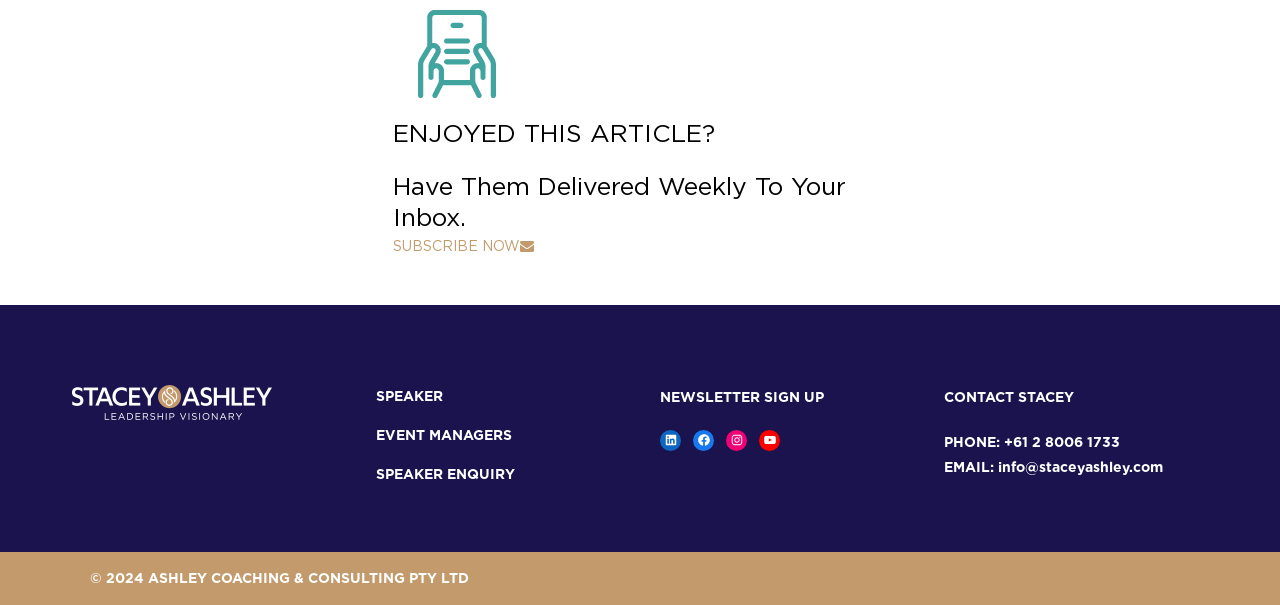Respond with a single word or phrase:
What is the call-to-action above the newsletter sign-up?

SUBSCRIBE NOW